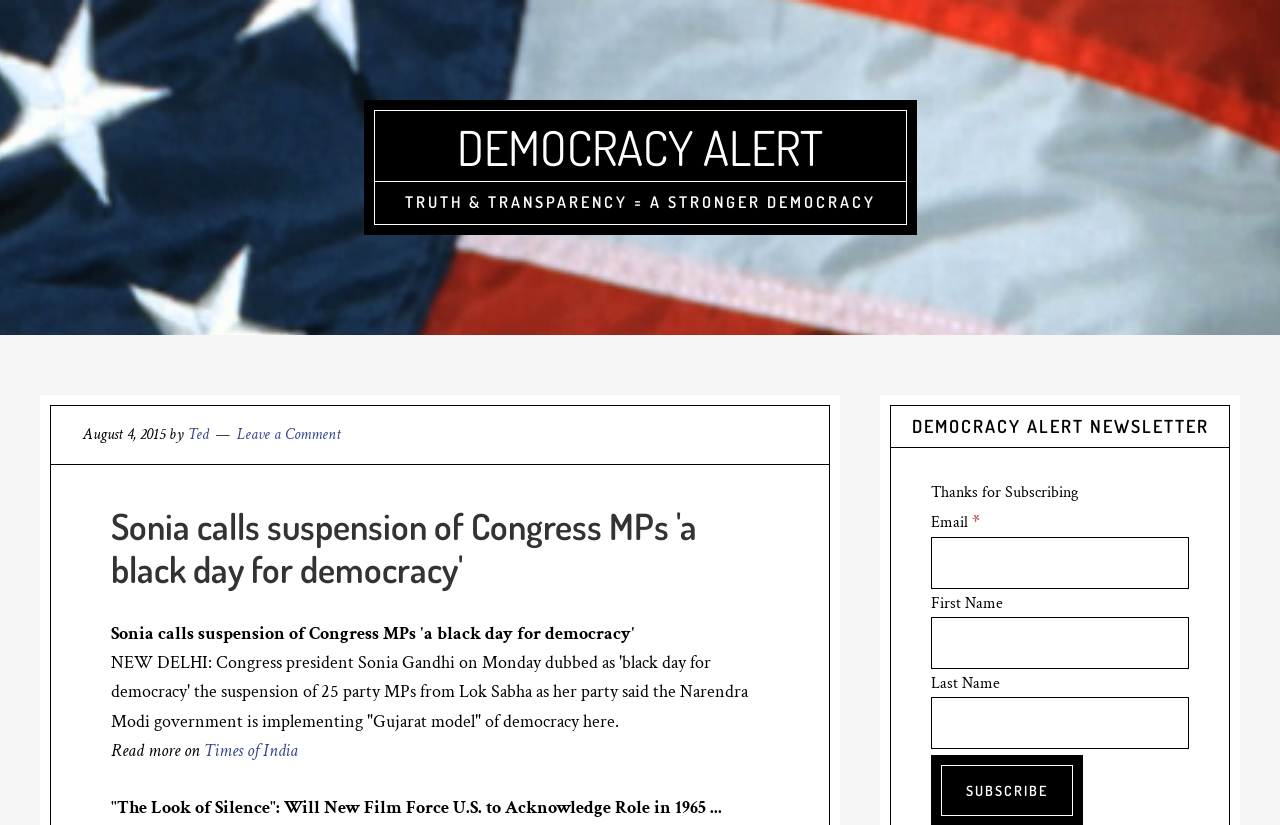Please examine the image and provide a detailed answer to the question: What is the purpose of the form at the bottom of the webpage?

The question can be answered by looking at the form elements at the bottom of the webpage, which include fields for email, first name, and last name, and a subscribe button, indicating that the purpose of the form is to subscribe to the newsletter.